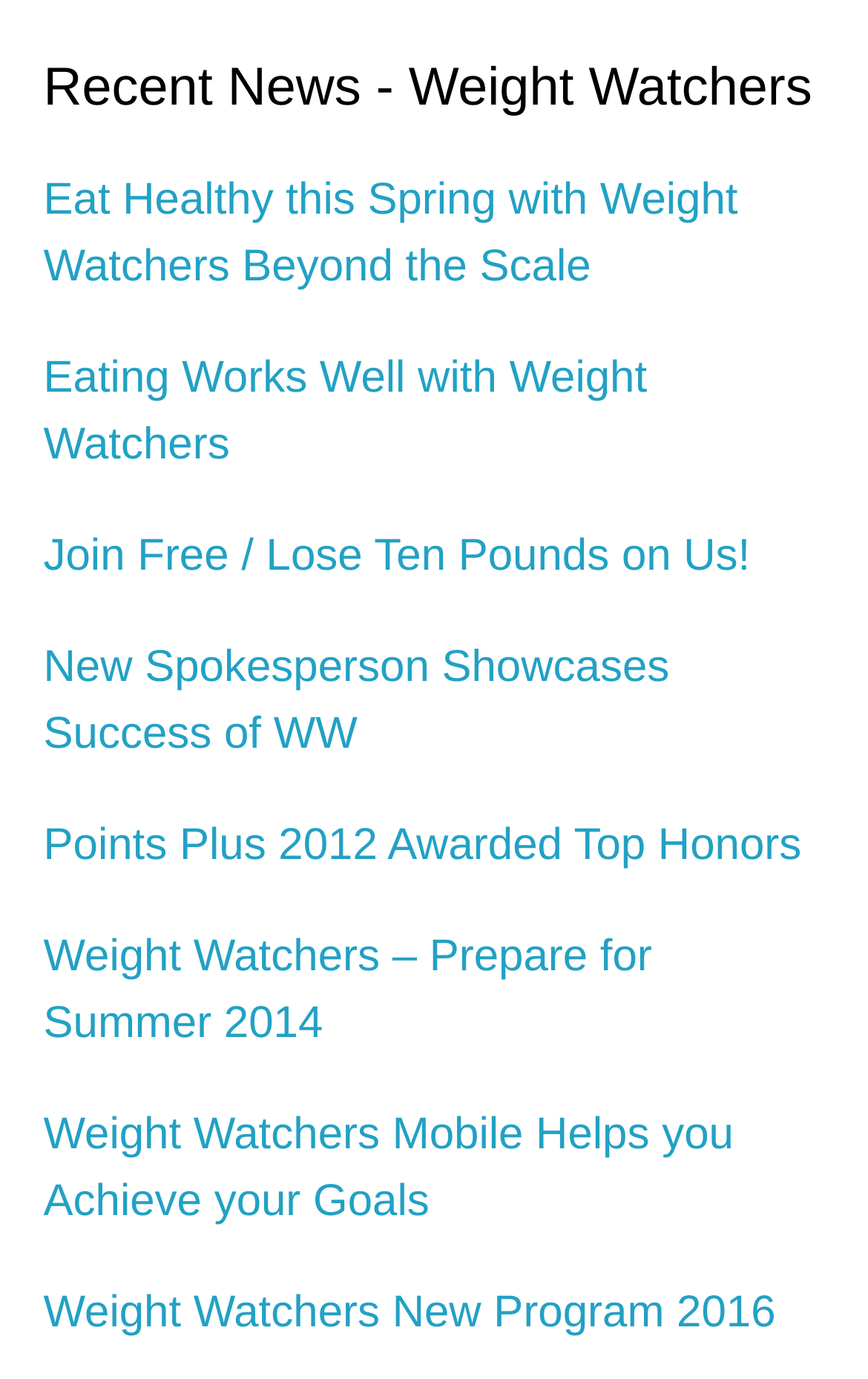Provide a one-word or short-phrase answer to the question:
Is there a link about Weight Watchers mobile?

Yes